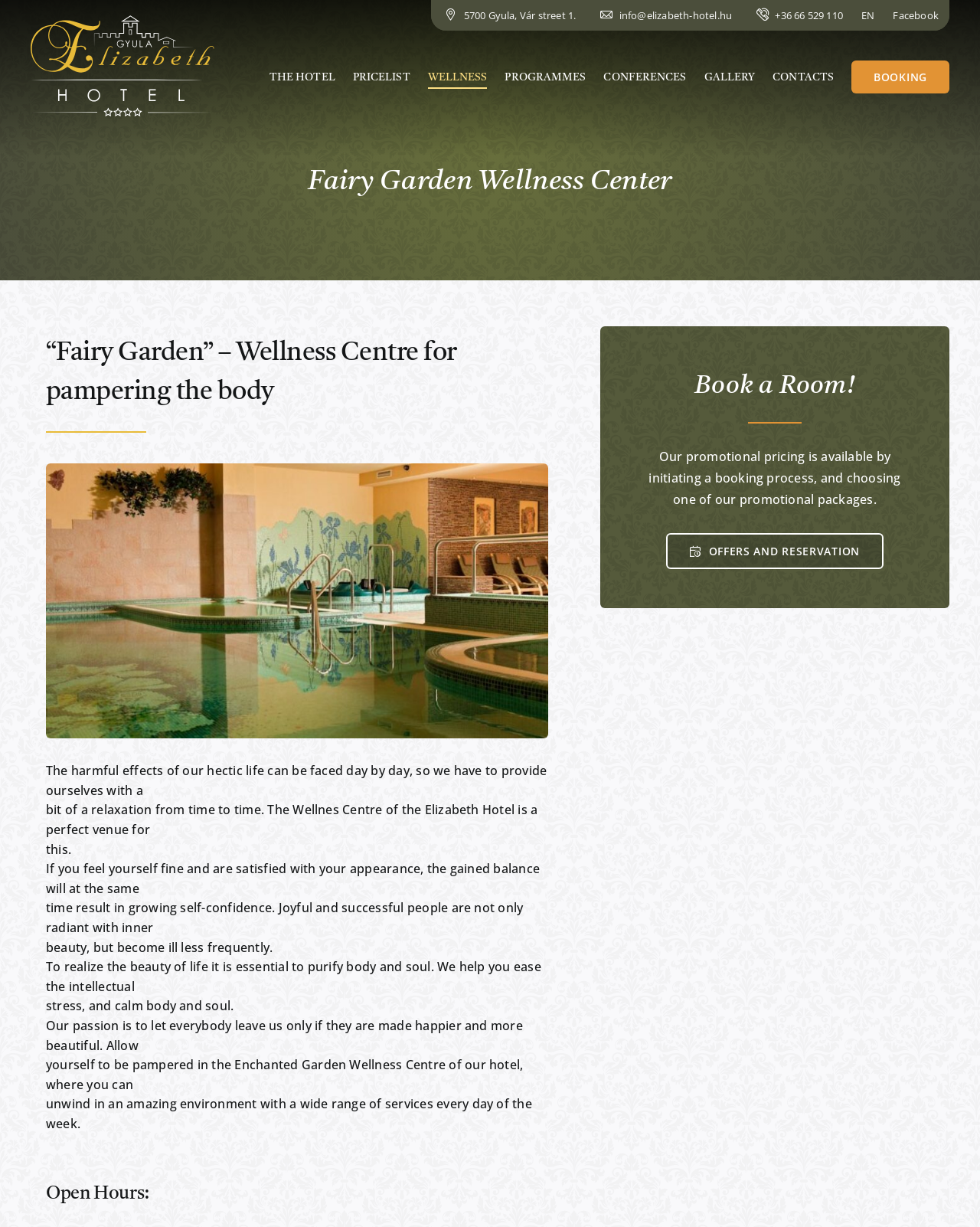Locate the bounding box coordinates of the clickable part needed for the task: "Check the 'Open Hours'".

[0.047, 0.962, 0.152, 0.984]